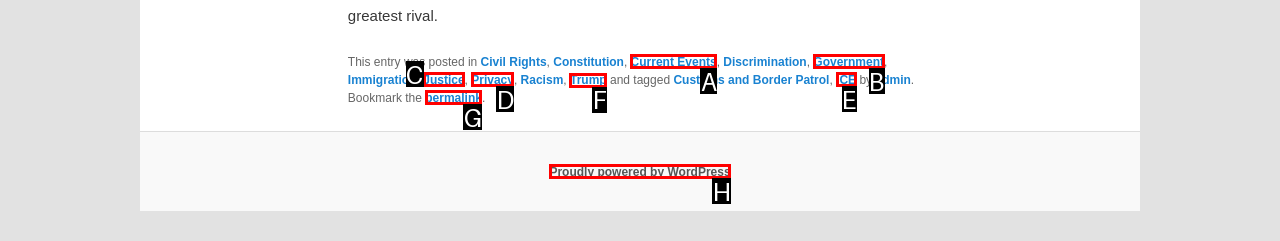Select the HTML element that needs to be clicked to perform the task: Read the post tagged with 'Trump'. Reply with the letter of the chosen option.

F